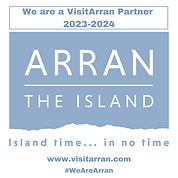Please respond to the question using a single word or phrase:
What is the web address provided at the bottom of the emblem?

www.visitarran.com